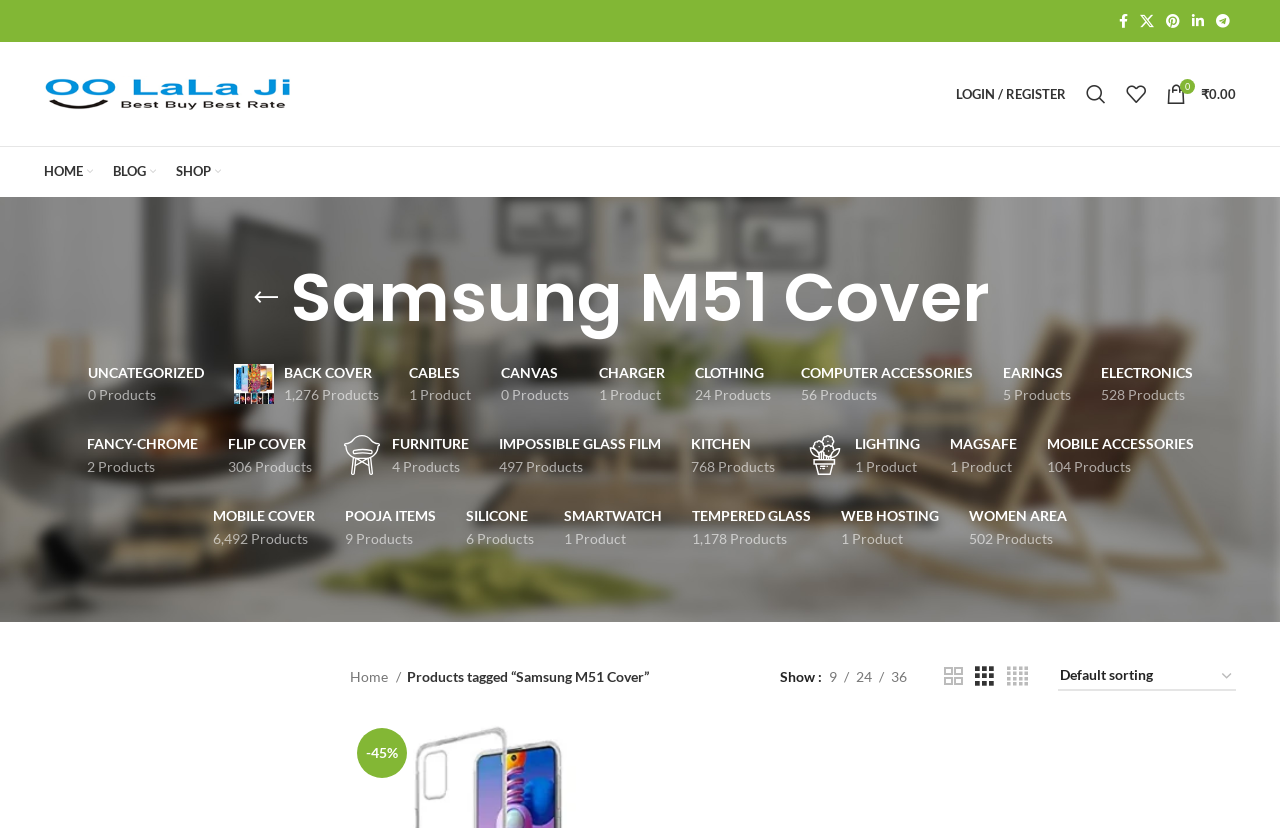Please identify the bounding box coordinates of the clickable region that I should interact with to perform the following instruction: "Search for products". The coordinates should be expressed as four float numbers between 0 and 1, i.e., [left, top, right, bottom].

[0.841, 0.089, 0.872, 0.138]